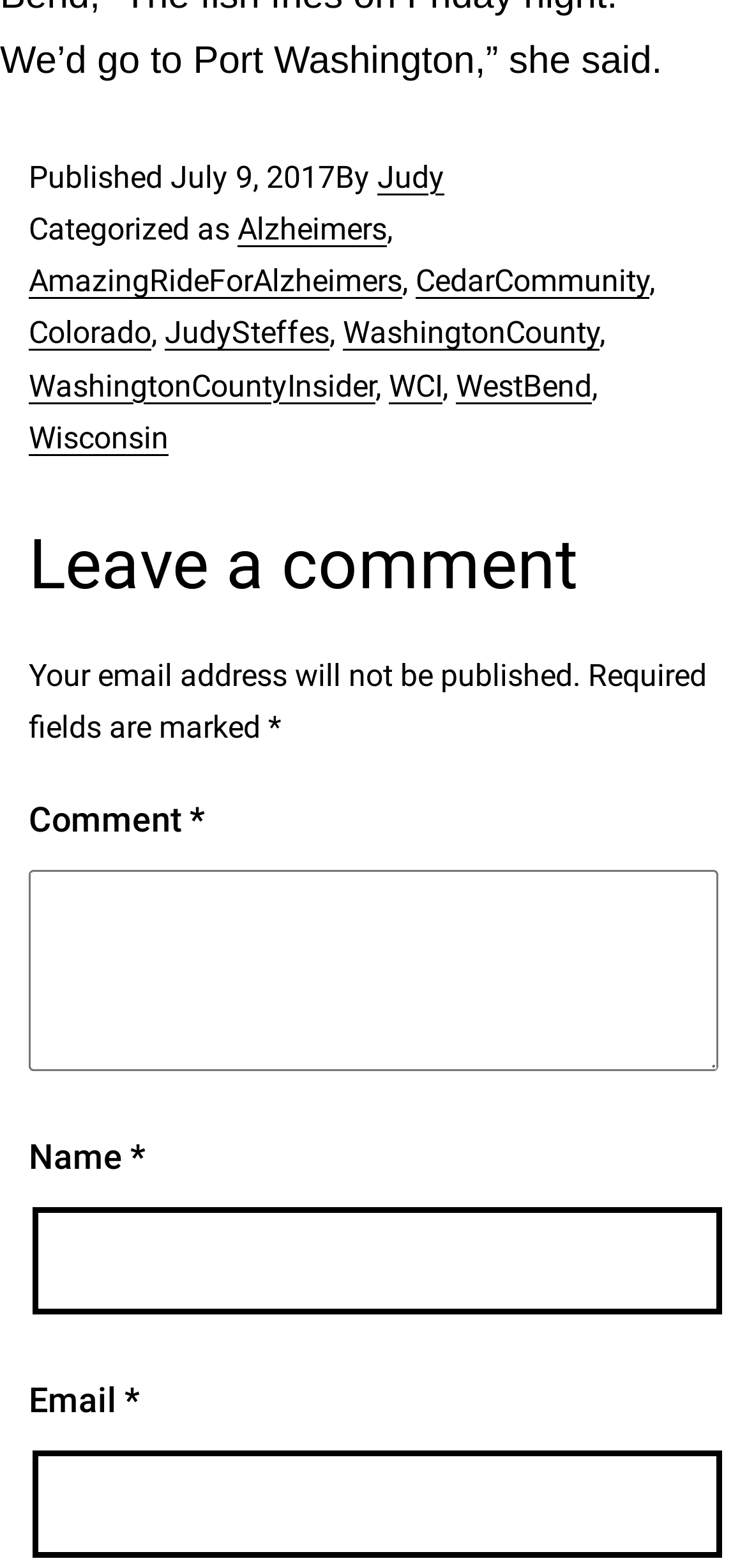Please look at the image and answer the question with a detailed explanation: What is the publication date of the article?

I found the publication date by looking at the footer section of the webpage, where it says 'Published July 9, 2017'.